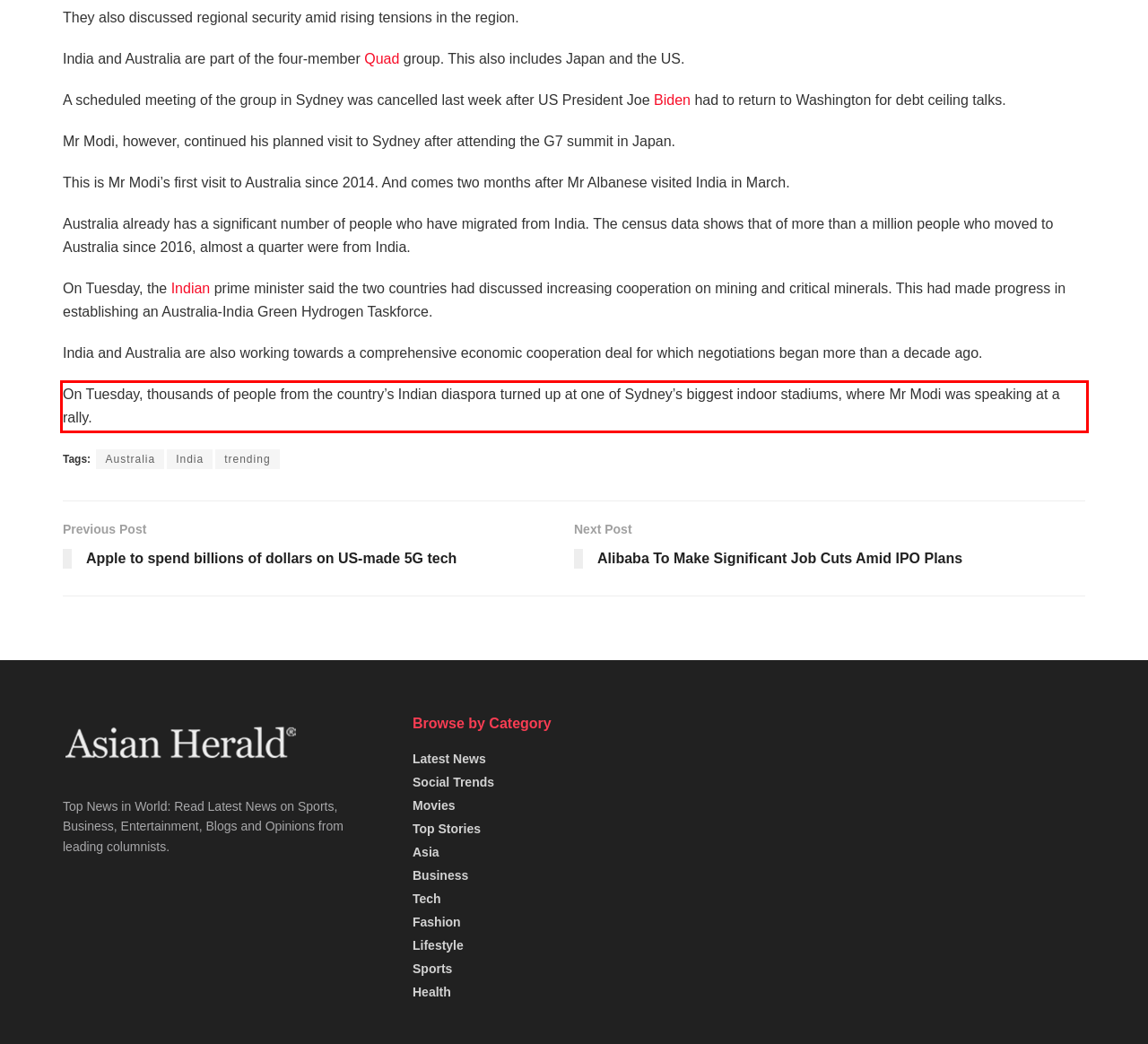You are given a screenshot with a red rectangle. Identify and extract the text within this red bounding box using OCR.

On Tuesday, thousands of people from the country’s Indian diaspora turned up at one of Sydney’s biggest indoor stadiums, where Mr Modi was speaking at a rally.